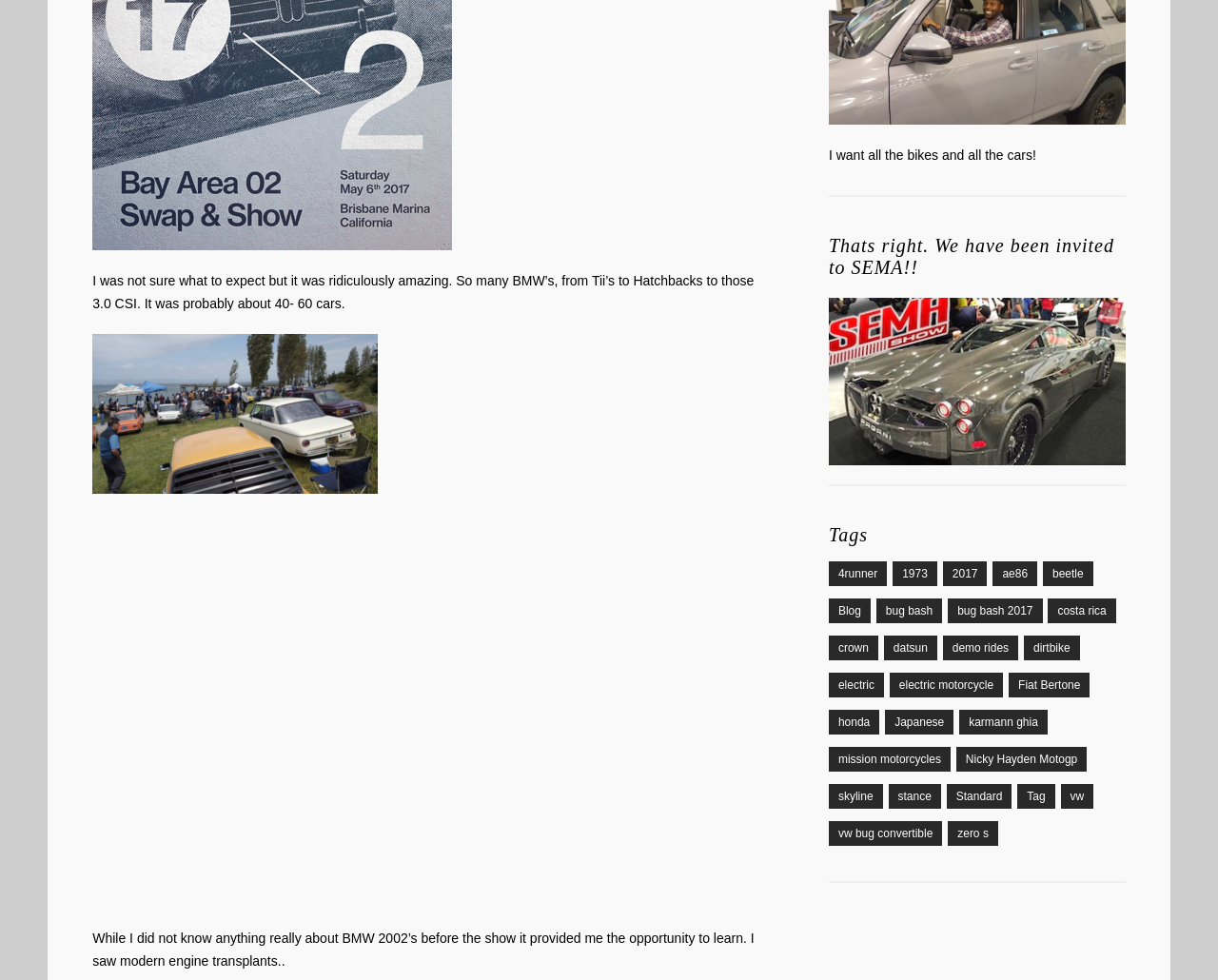Observe the image and answer the following question in detail: What is the event mentioned in the heading?

The heading 'Thats right. We have been invited to SEMA!!' suggests that the event being referred to is SEMA, which is likely an automotive event.